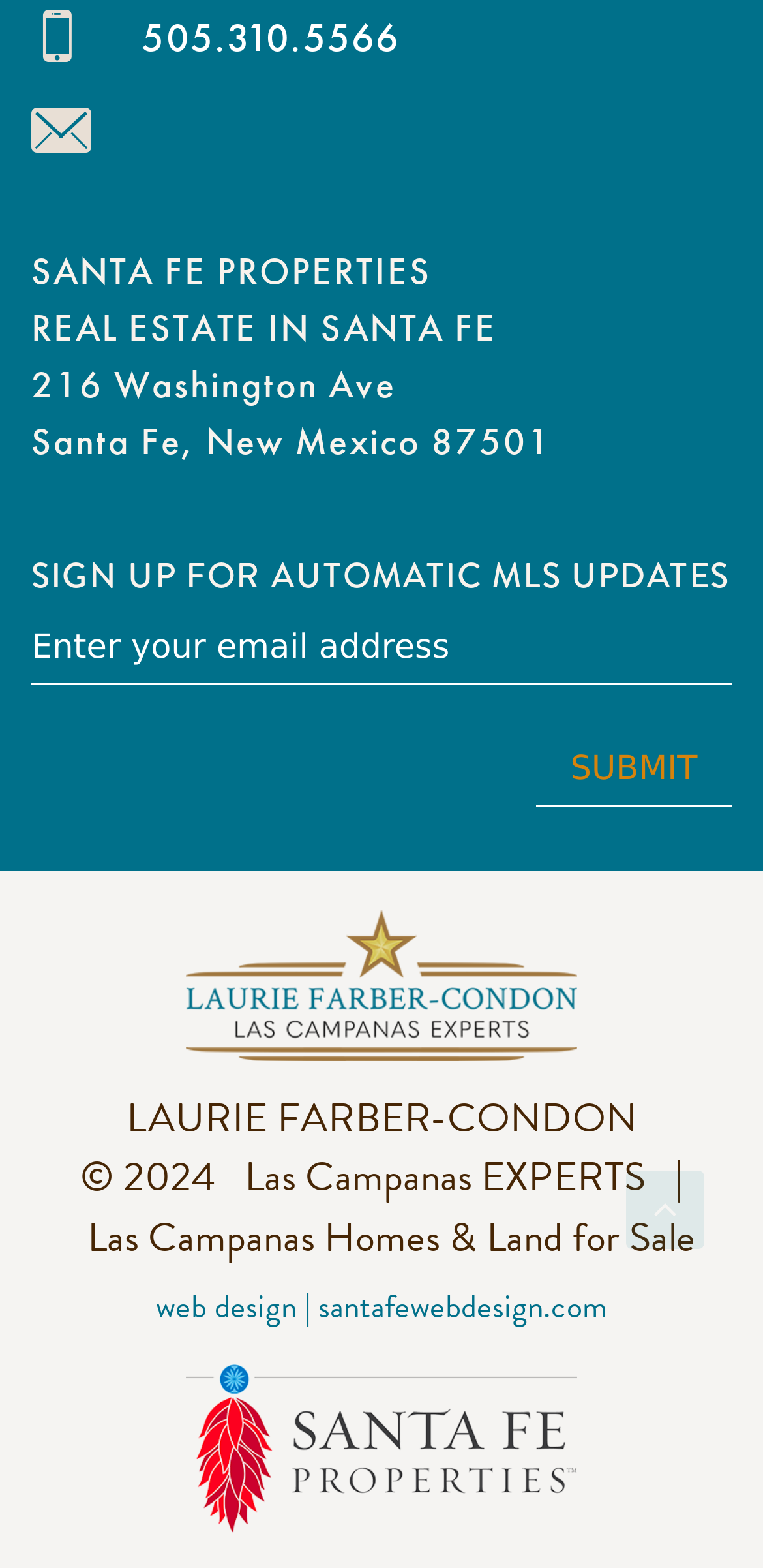What is the address of the company?
Please provide a comprehensive and detailed answer to the question.

The address of the company can be found in the top section of the webpage, below the company name, as '216 Washington Ave'.